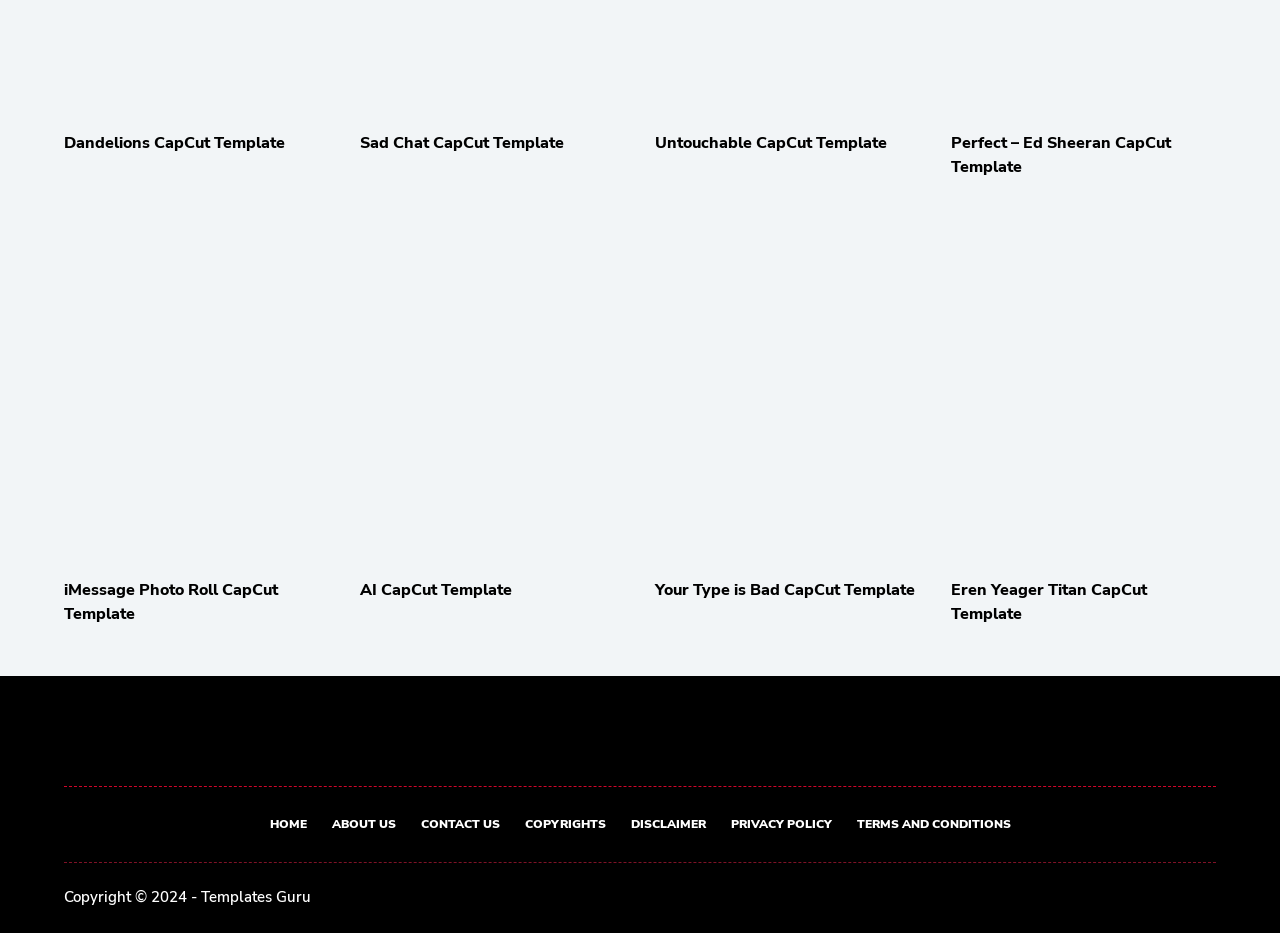Provide the bounding box coordinates of the HTML element this sentence describes: "Sad Chat CapCut Template". The bounding box coordinates consist of four float numbers between 0 and 1, i.e., [left, top, right, bottom].

[0.281, 0.141, 0.44, 0.165]